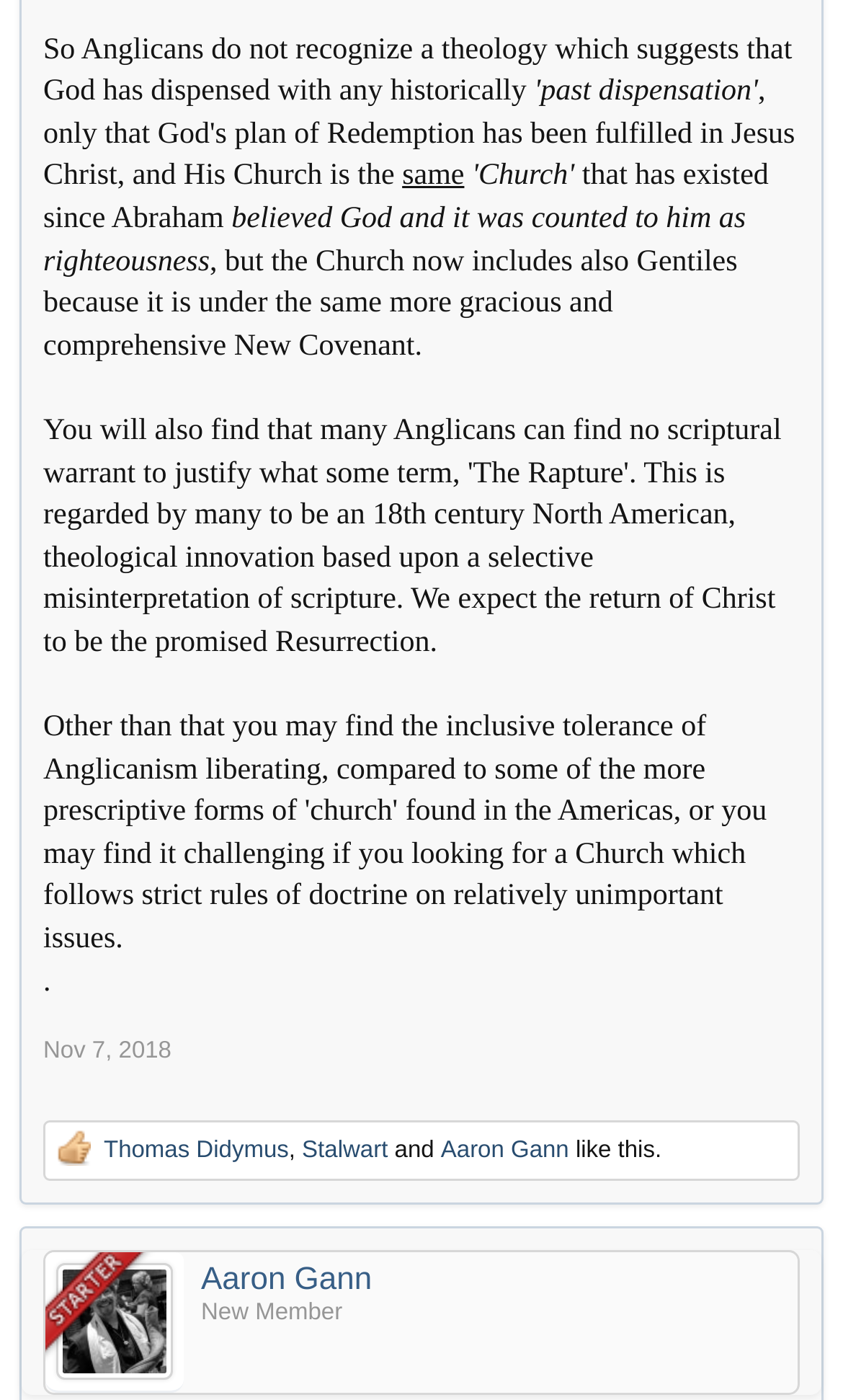Find the bounding box coordinates of the clickable element required to execute the following instruction: "Go to page 2". Provide the coordinates as four float numbers between 0 and 1, i.e., [left, top, right, bottom].

[0.085, 0.784, 0.138, 0.815]